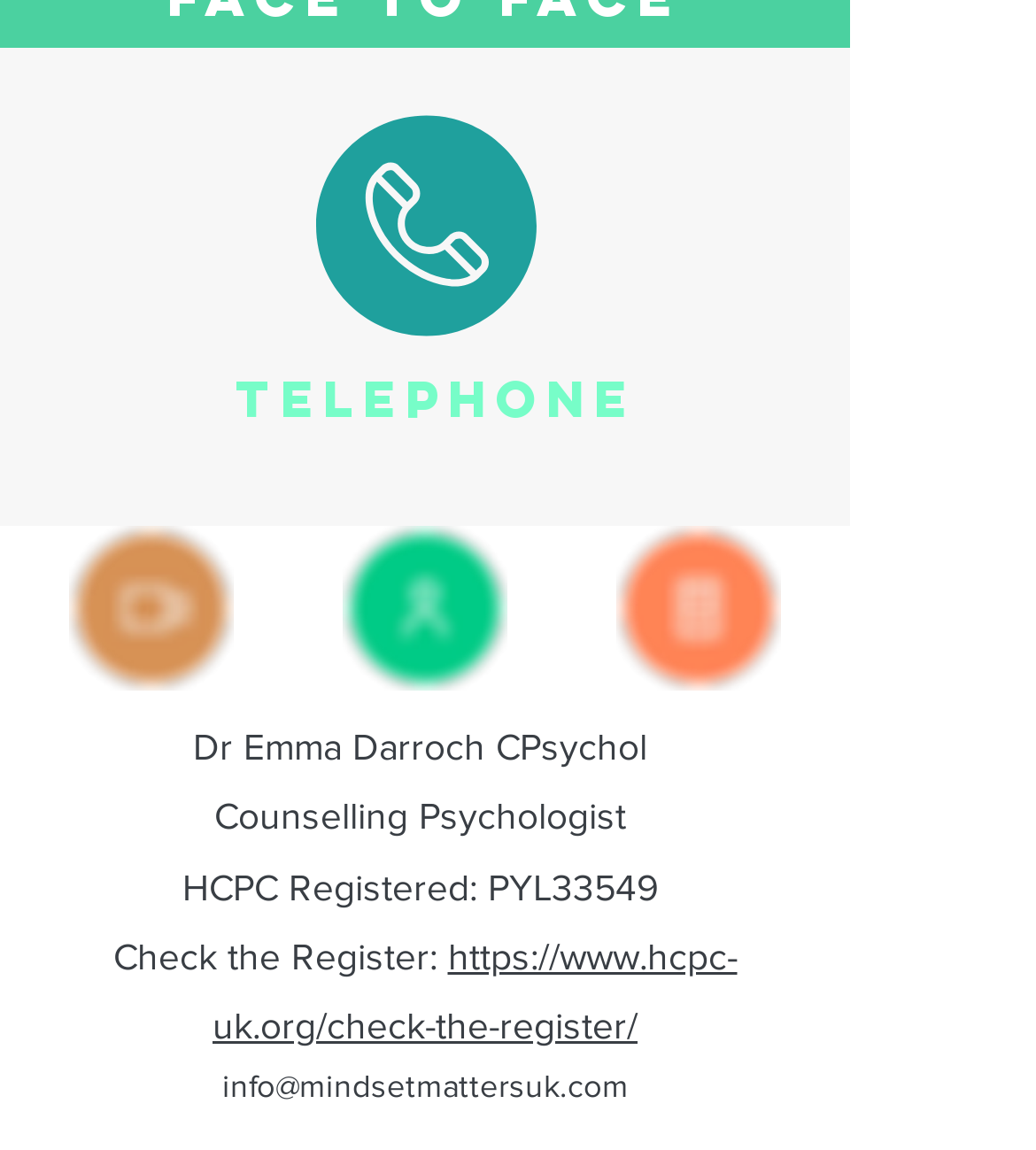Based on the visual content of the image, answer the question thoroughly: What is the email address provided on the webpage?

The email address 'info@mindsetmattersuk.com' is provided as a link at the bottom of the webpage.